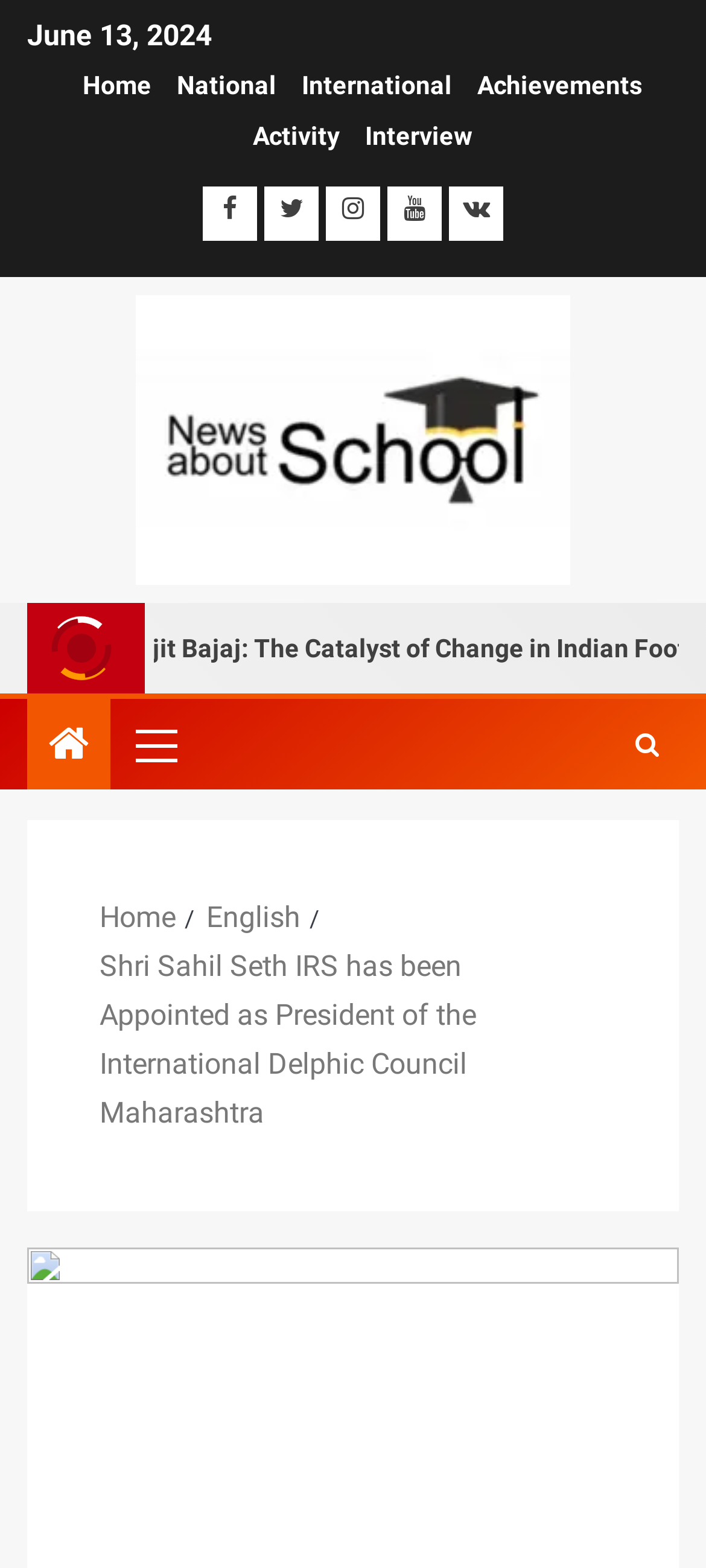What is the date mentioned on the webpage?
Please give a well-detailed answer to the question.

The date is mentioned at the top of the webpage, which is 'June 13, 2024'. This date is likely related to the news article or event being discussed on the webpage.